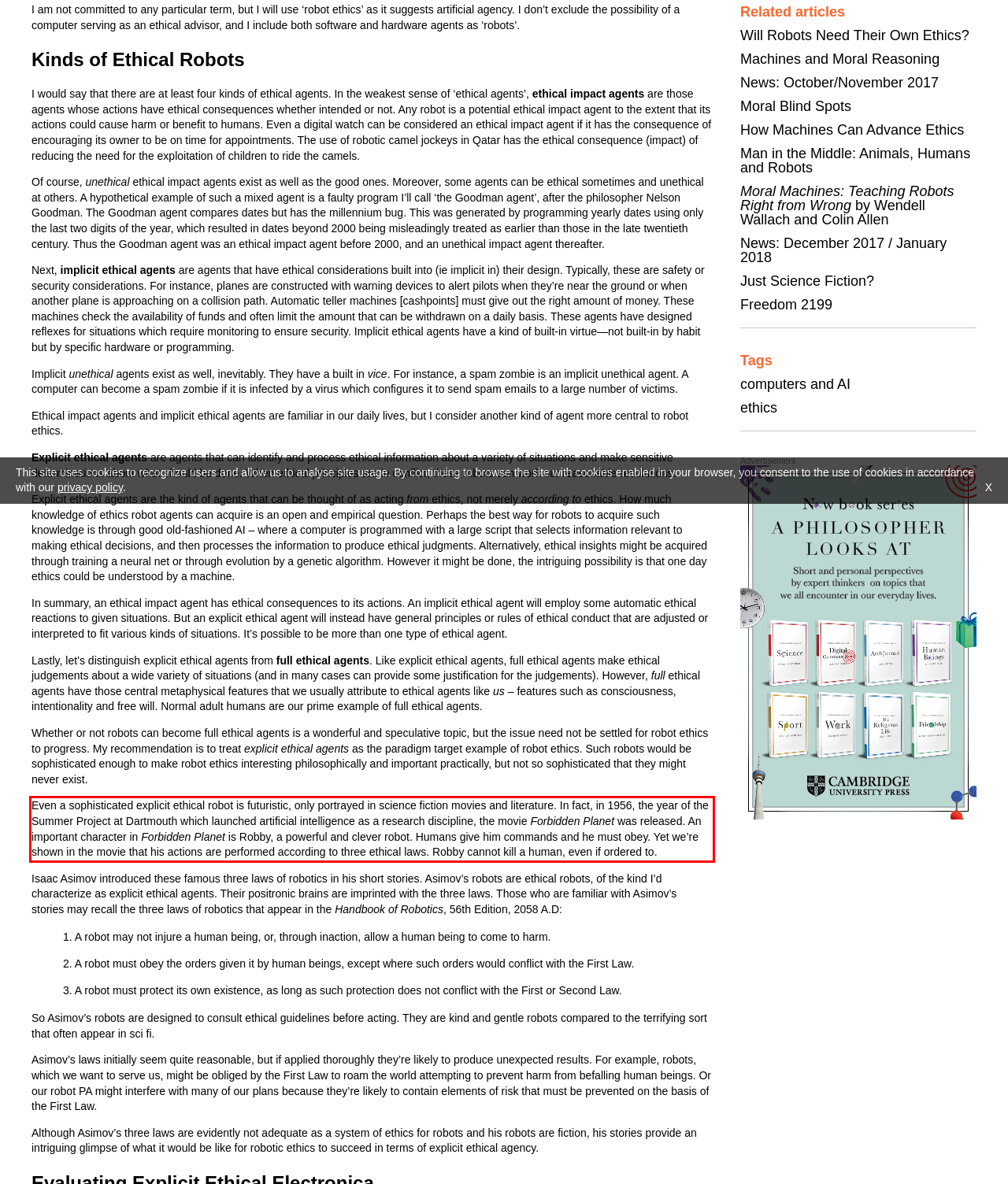You have a screenshot of a webpage where a UI element is enclosed in a red rectangle. Perform OCR to capture the text inside this red rectangle.

Even a sophisticated explicit ethical robot is futuristic, only portrayed in science fiction movies and literature. In fact, in 1956, the year of the Summer Project at Dartmouth which launched artificial intelligence as a research discipline, the movie Forbidden Planet was released. An important character in Forbidden Planet is Robby, a powerful and clever robot. Humans give him commands and he must obey. Yet we’re shown in the movie that his actions are performed according to three ethical laws. Robby cannot kill a human, even if ordered to.